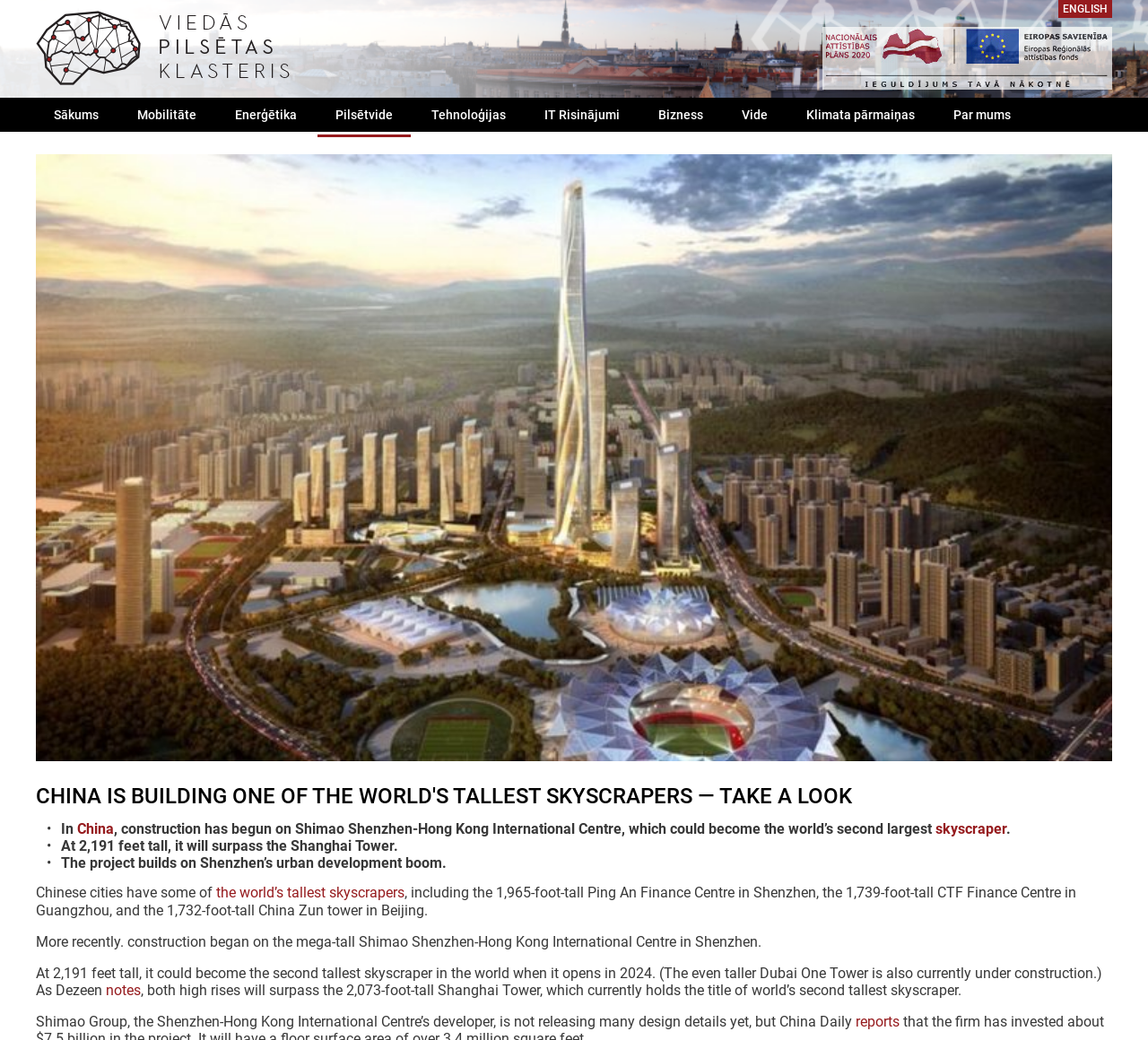What is the topic of the main article?
From the image, respond using a single word or phrase.

Skyscrapers in China